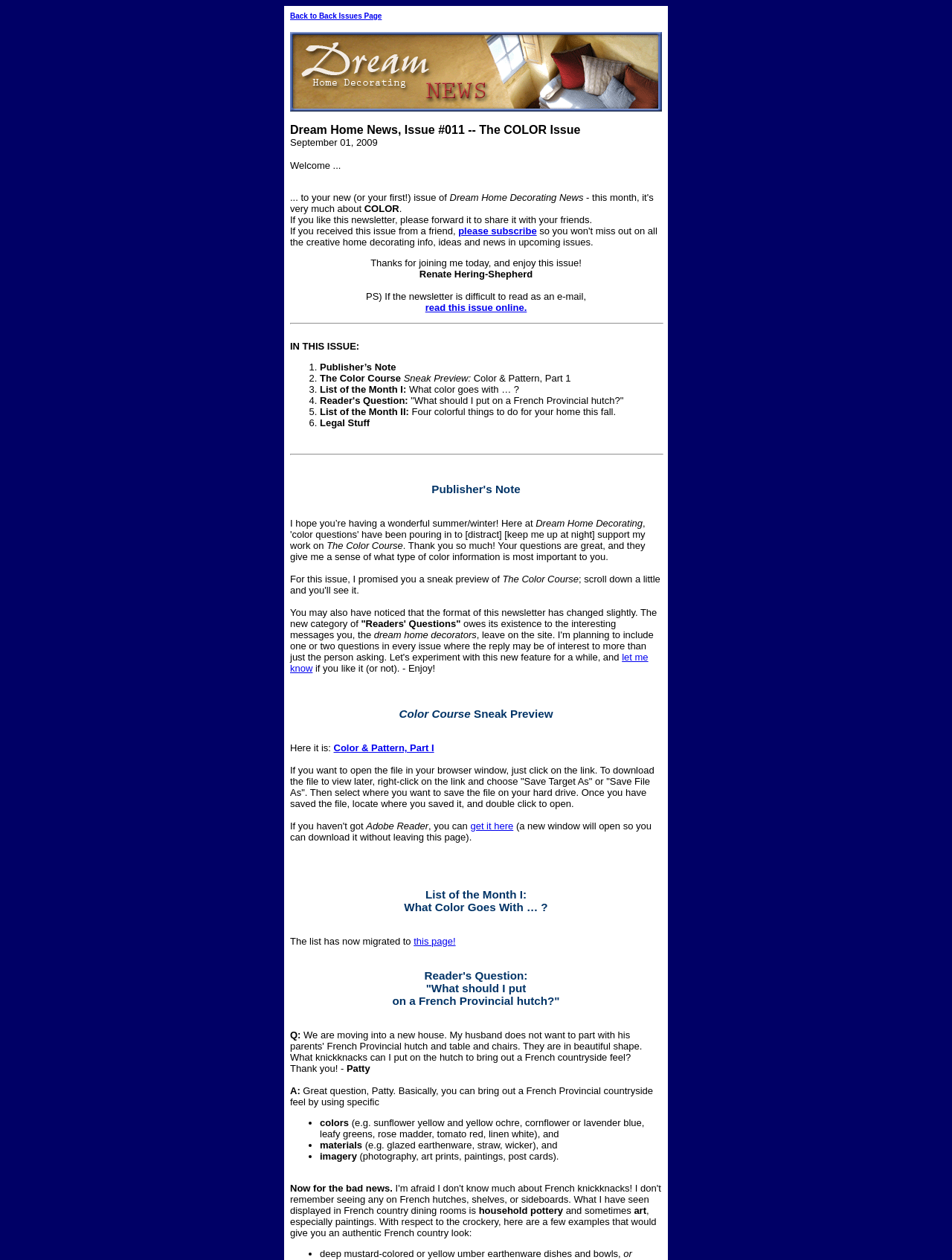Determine the bounding box for the UI element described here: "get it here".

[0.494, 0.651, 0.539, 0.66]